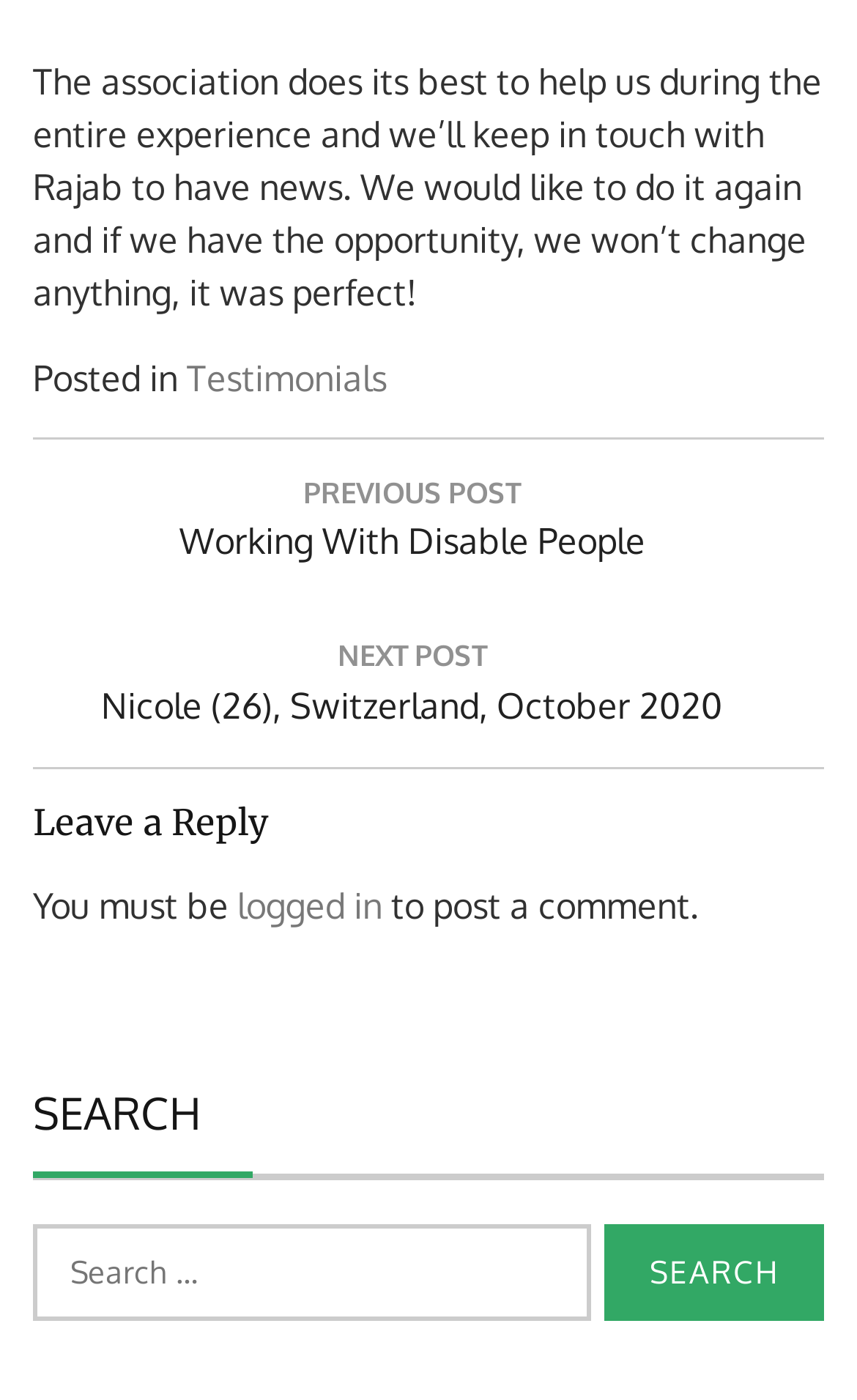How many sections are available on the webpage?
Could you give a comprehensive explanation in response to this question?

The webpage can be divided into four main sections, namely the testimonial section, the footer section, the navigation section, and the search section, each serving a different purpose.